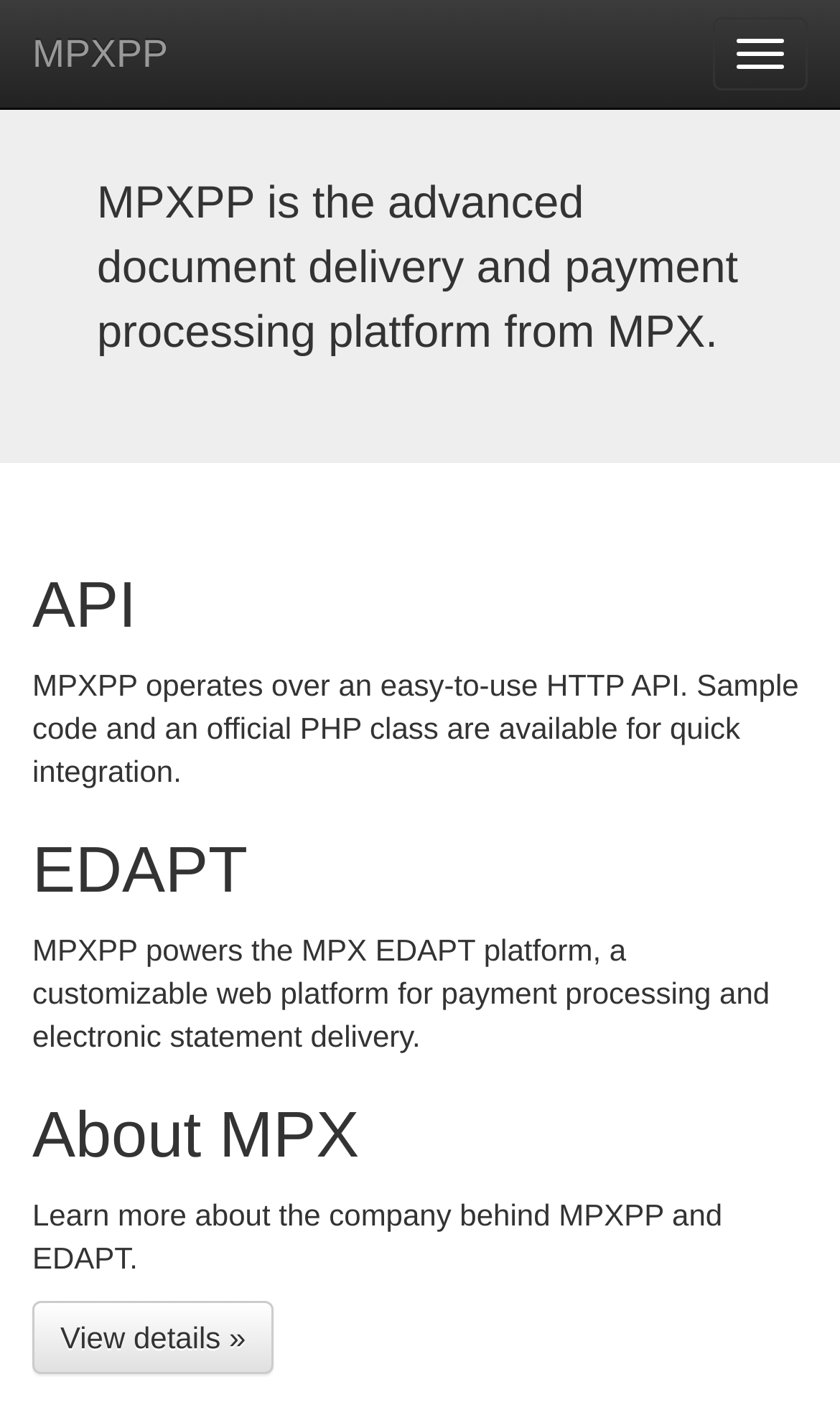Generate a thorough description of the webpage.

The webpage is about MPXPP, a document delivery and payment processing platform. At the top right corner, there is a button labeled "Toggle navigation". On the top left, the title "MPXPP" is displayed as a link. Below the title, a brief description of MPXPP is provided, stating that it is an advanced document delivery and payment processing platform.

The main content of the webpage is divided into three sections, each with a heading. The first section is about the API, located at the top center of the page. The heading "API" is followed by a paragraph of text that explains how MPXPP operates over an easy-to-use HTTP API and provides sample code and an official PHP class for quick integration.

The second section is about EDAPT, located below the API section. The heading "EDAPT" is followed by a paragraph of text that describes how MPXPP powers the MPX EDAPT platform, a customizable web platform for payment processing and electronic statement delivery.

The third section is about the company behind MPXPP and EDAPT, located at the bottom center of the page. The heading "About MPX" is followed by a brief description of the company and a button labeled "View details »" that allows users to learn more.